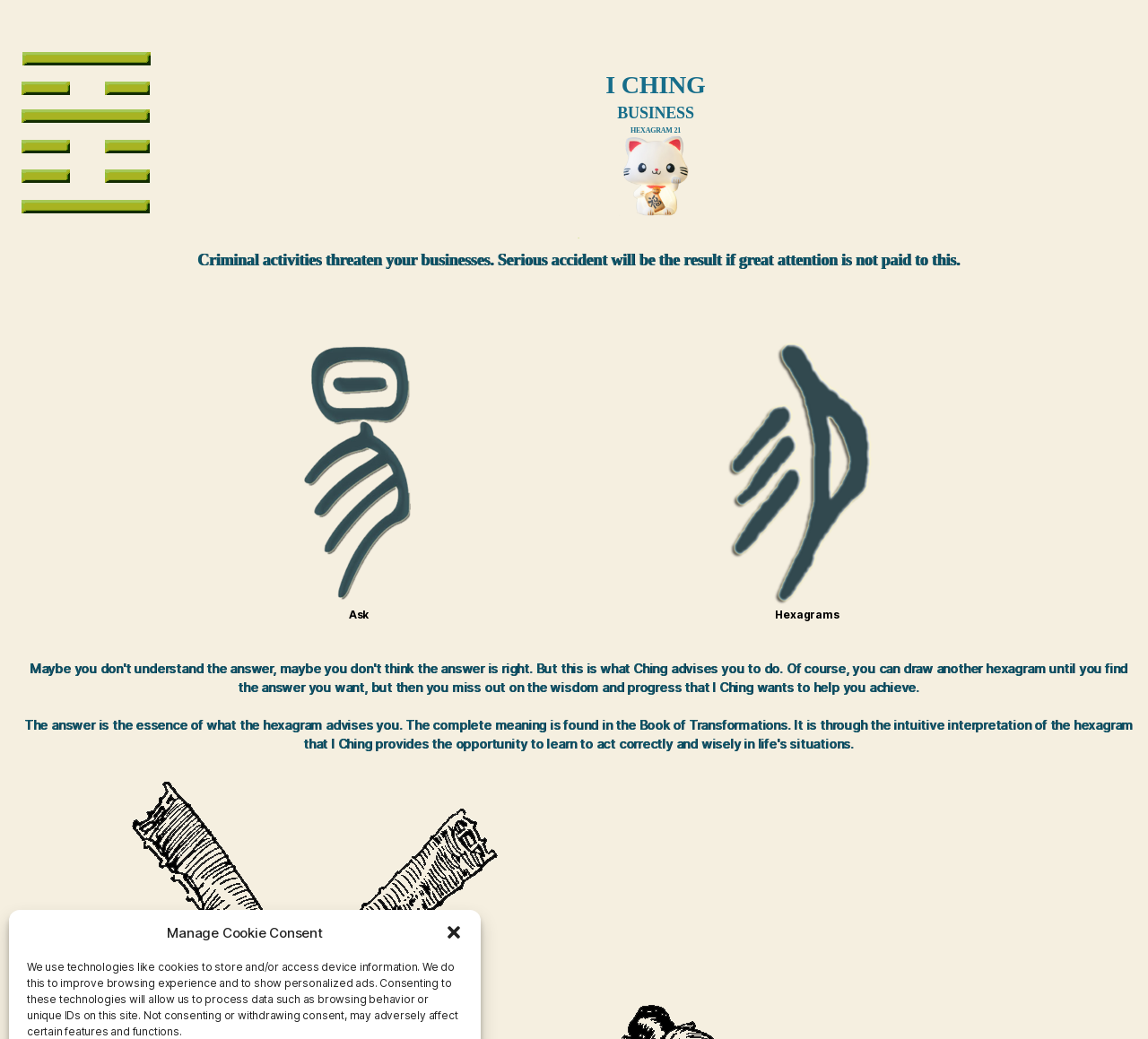What is the purpose of the webpage?
Look at the webpage screenshot and answer the question with a detailed explanation.

Based on the webpage, it appears that the purpose is to provide guidance and wisdom related to one's career and fortune through the I Ching, allowing users to ask questions and receive hexagram-based answers.